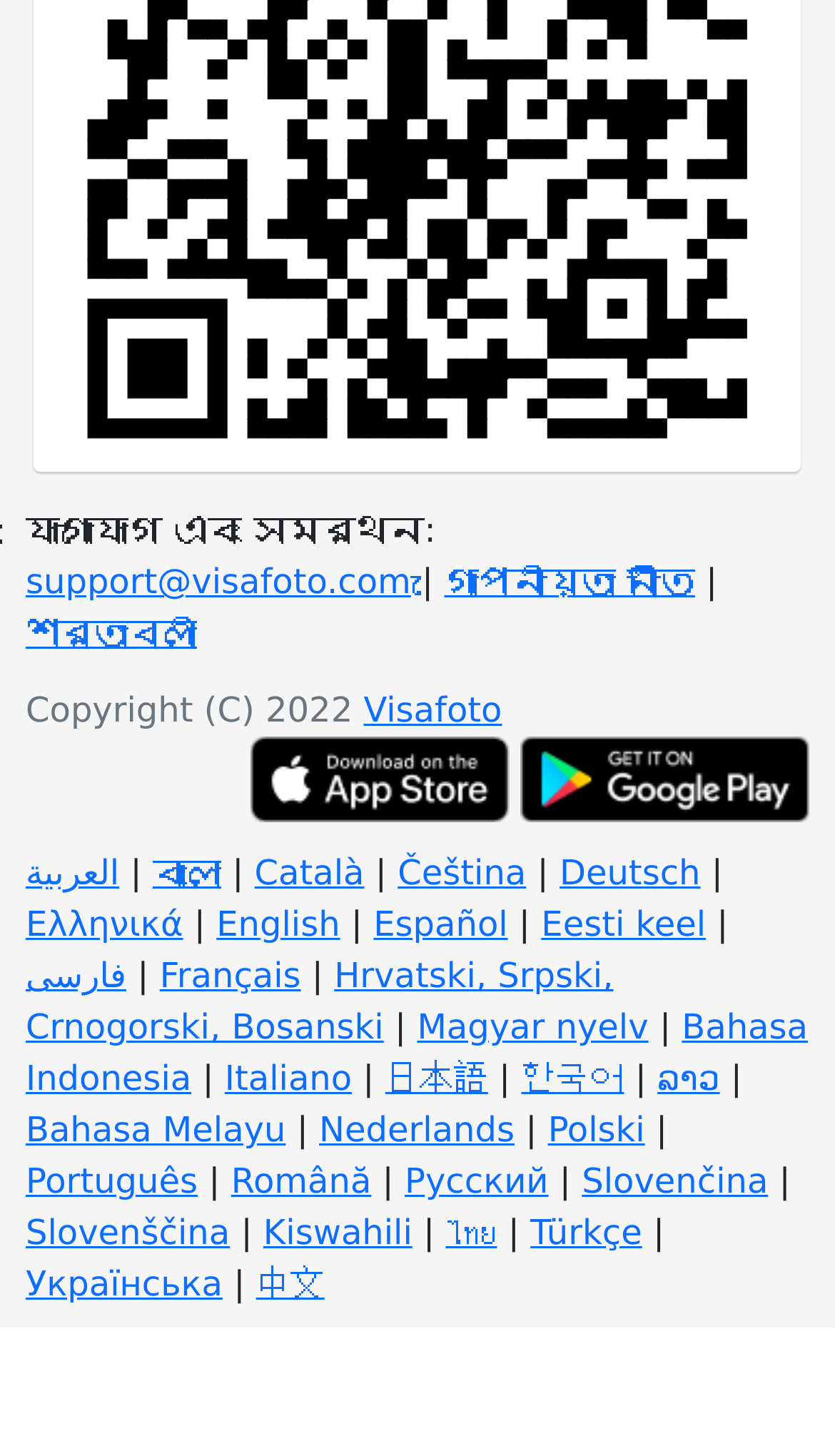What is the contact email address?
Please provide a detailed and thorough answer to the question.

The contact email address can be found at the top of the webpage, where it says 'যোগাযোগ এবং সমর্থন:' followed by a link with the email address 'support@visafoto.com'.